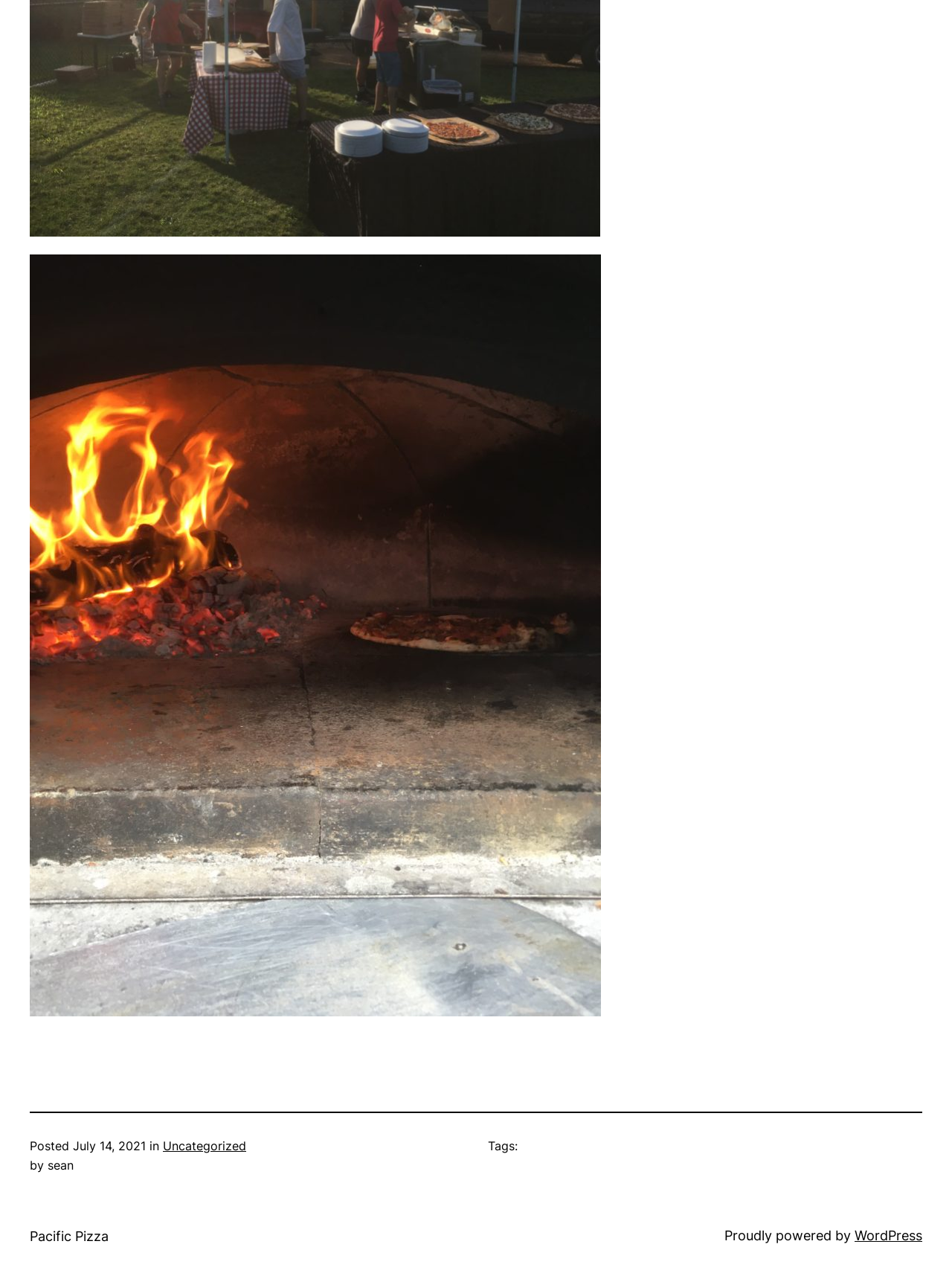Please find the bounding box for the following UI element description. Provide the coordinates in (top-left x, top-left y, bottom-right x, bottom-right y) format, with values between 0 and 1: Pacific Pizza

[0.031, 0.96, 0.114, 0.972]